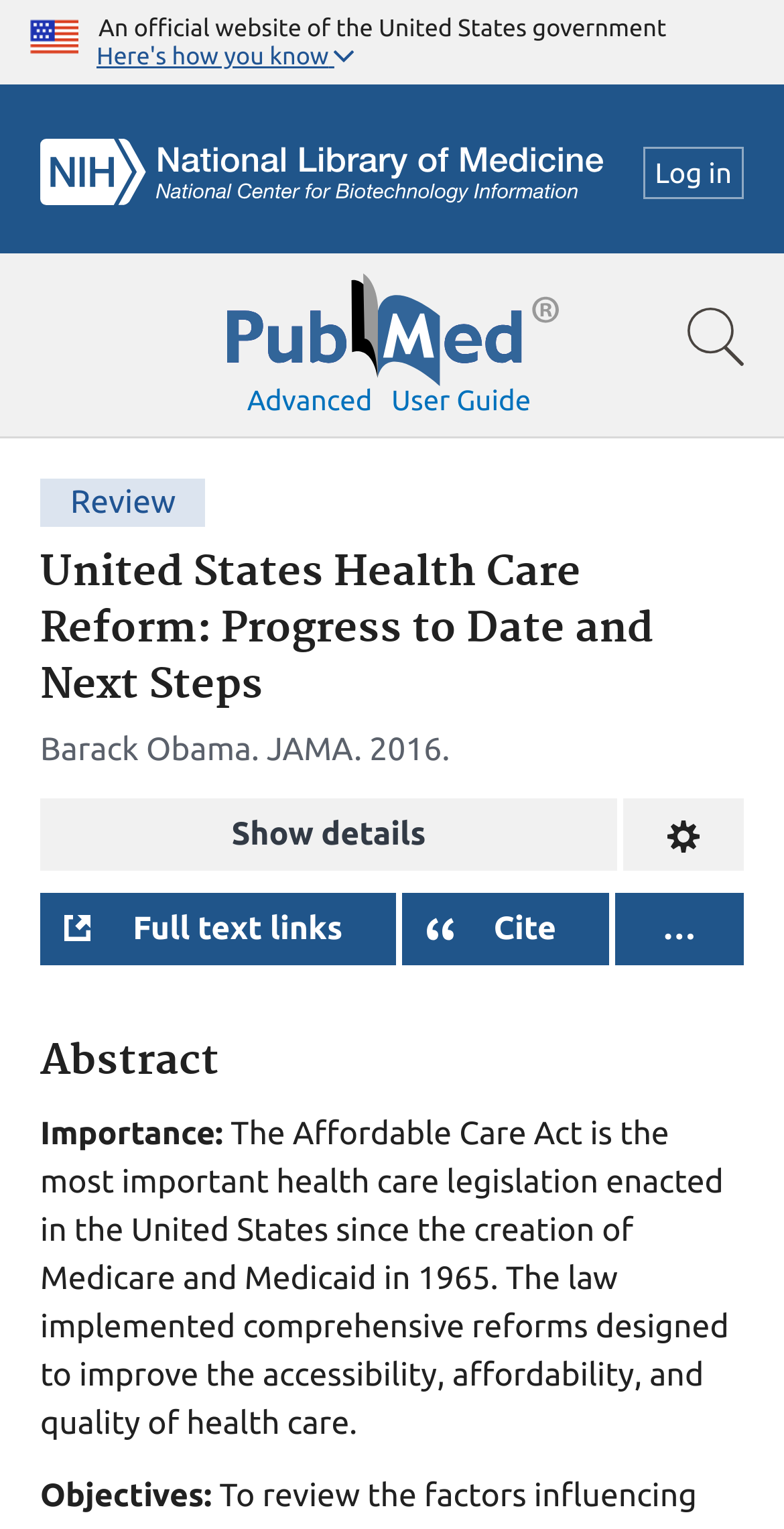Determine the primary headline of the webpage.

United States Health Care Reform: Progress to Date and Next Steps